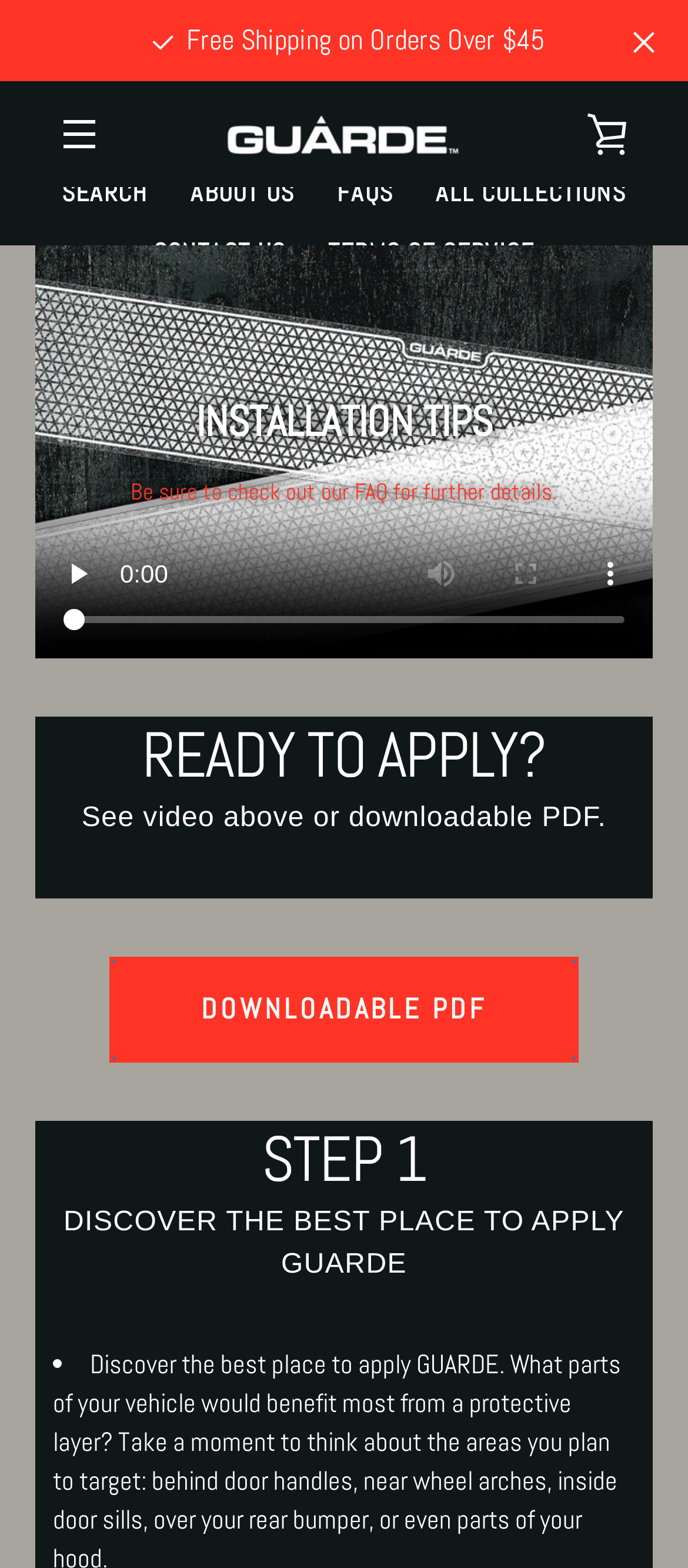Please find and report the bounding box coordinates of the element to click in order to perform the following action: "Click the 'MENU' button". The coordinates should be expressed as four float numbers between 0 and 1, in the format [left, top, right, bottom].

[0.051, 0.057, 0.179, 0.114]